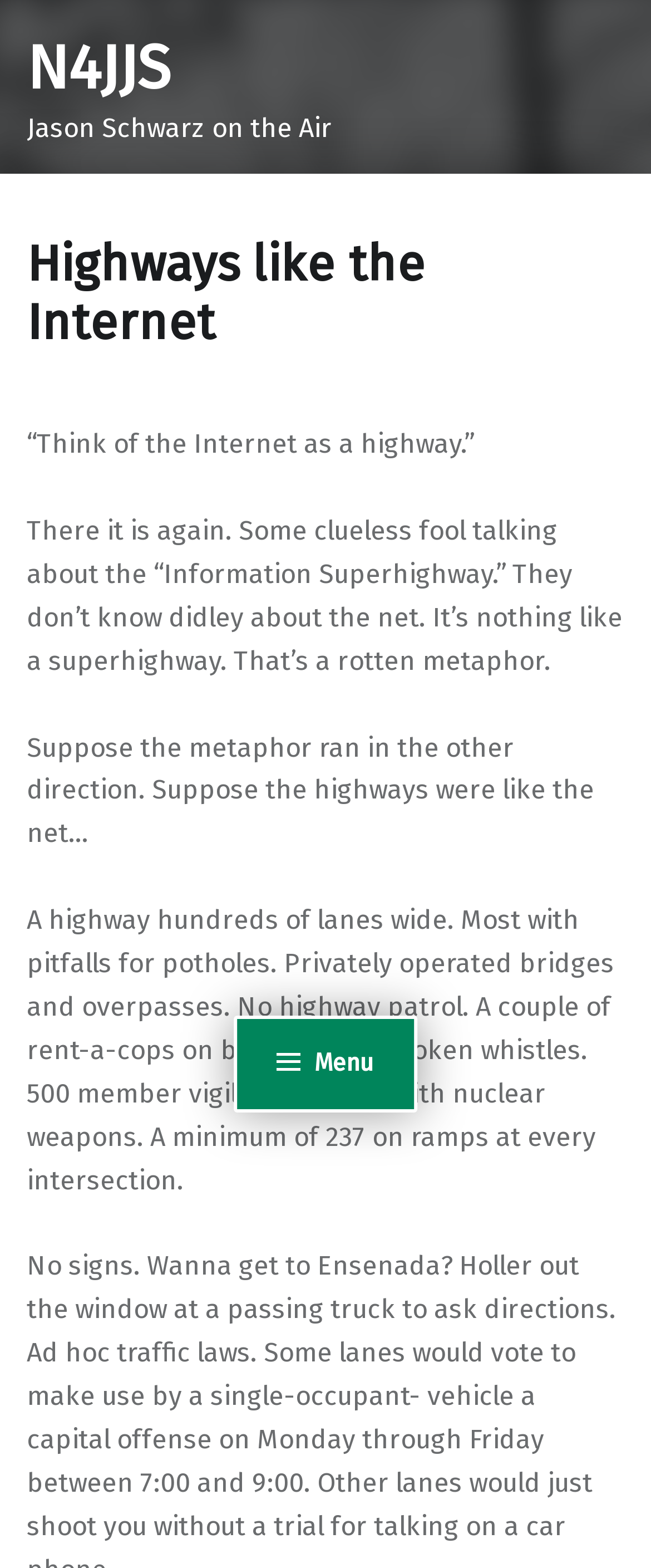Find the bounding box coordinates for the HTML element specified by: "Menu".

[0.359, 0.648, 0.641, 0.71]